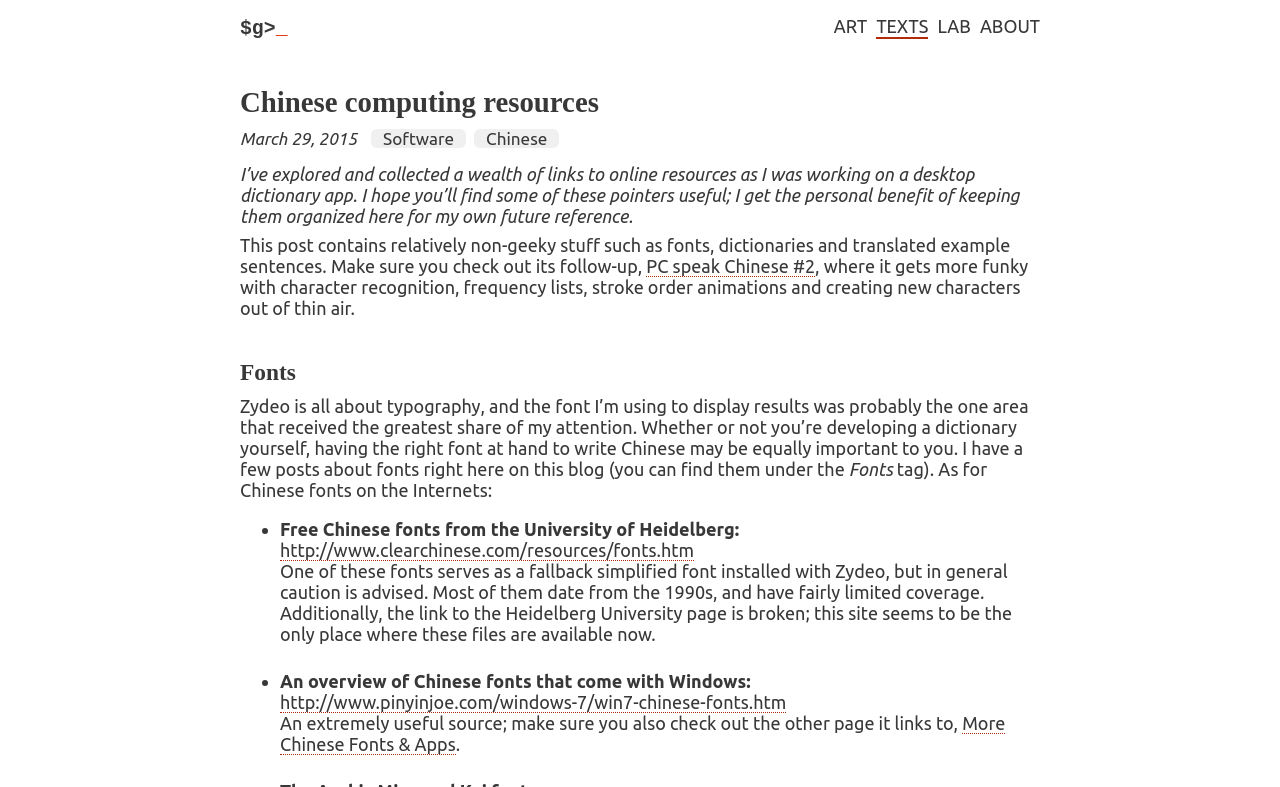What is the date mentioned in the webpage? Please answer the question using a single word or phrase based on the image.

March 29, 2015